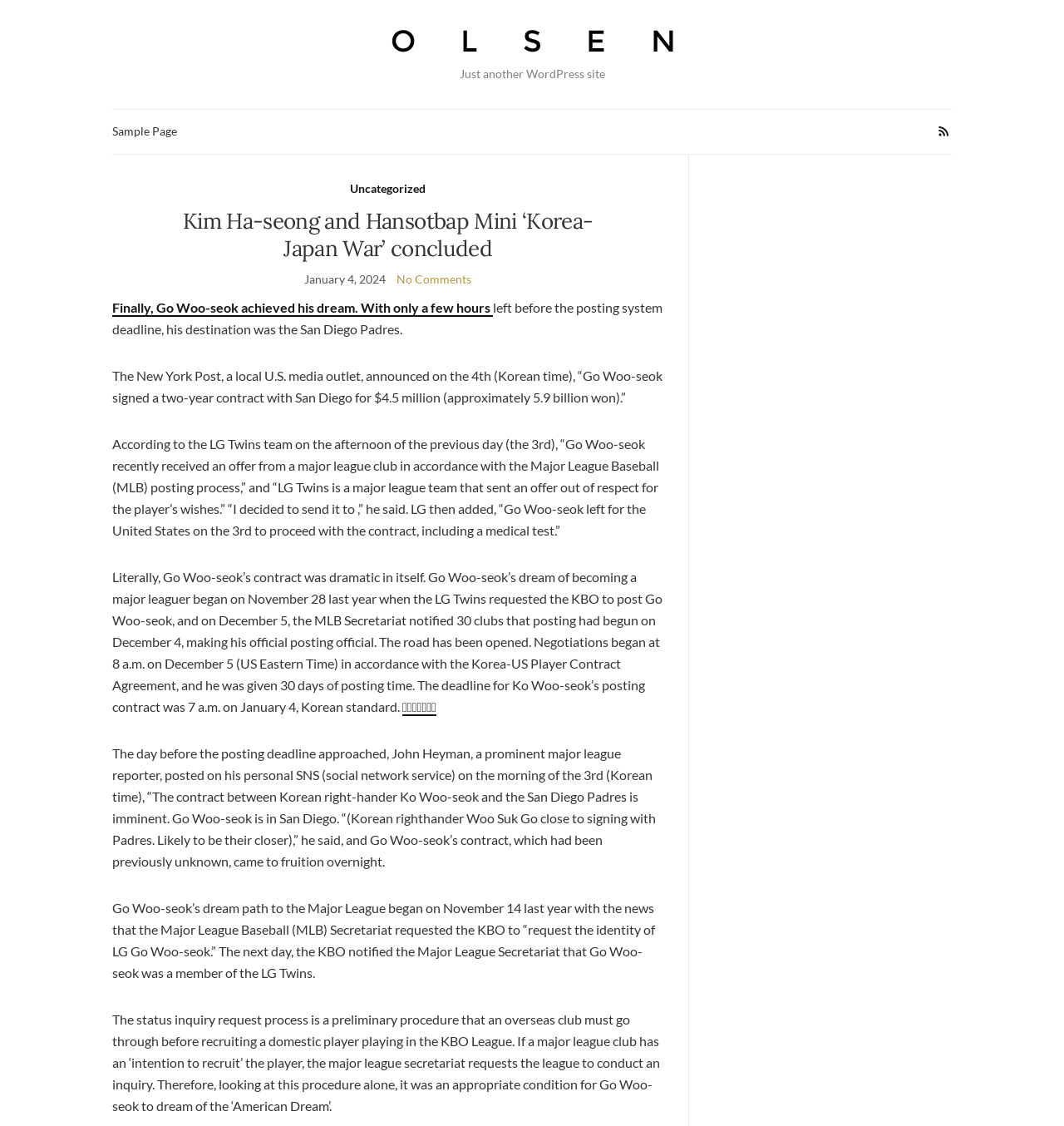What is the deadline for Go Woo-seok's posting contract?
We need a detailed and meticulous answer to the question.

I determined the answer by reading the article's content, which mentions that 'The deadline for Ko Woo-seok’s posting contract was 7 a.m. on January 4, Korean standard.' This indicates that the deadline for Go Woo-seok's posting contract is 7 a.m. on January 4, Korean standard.